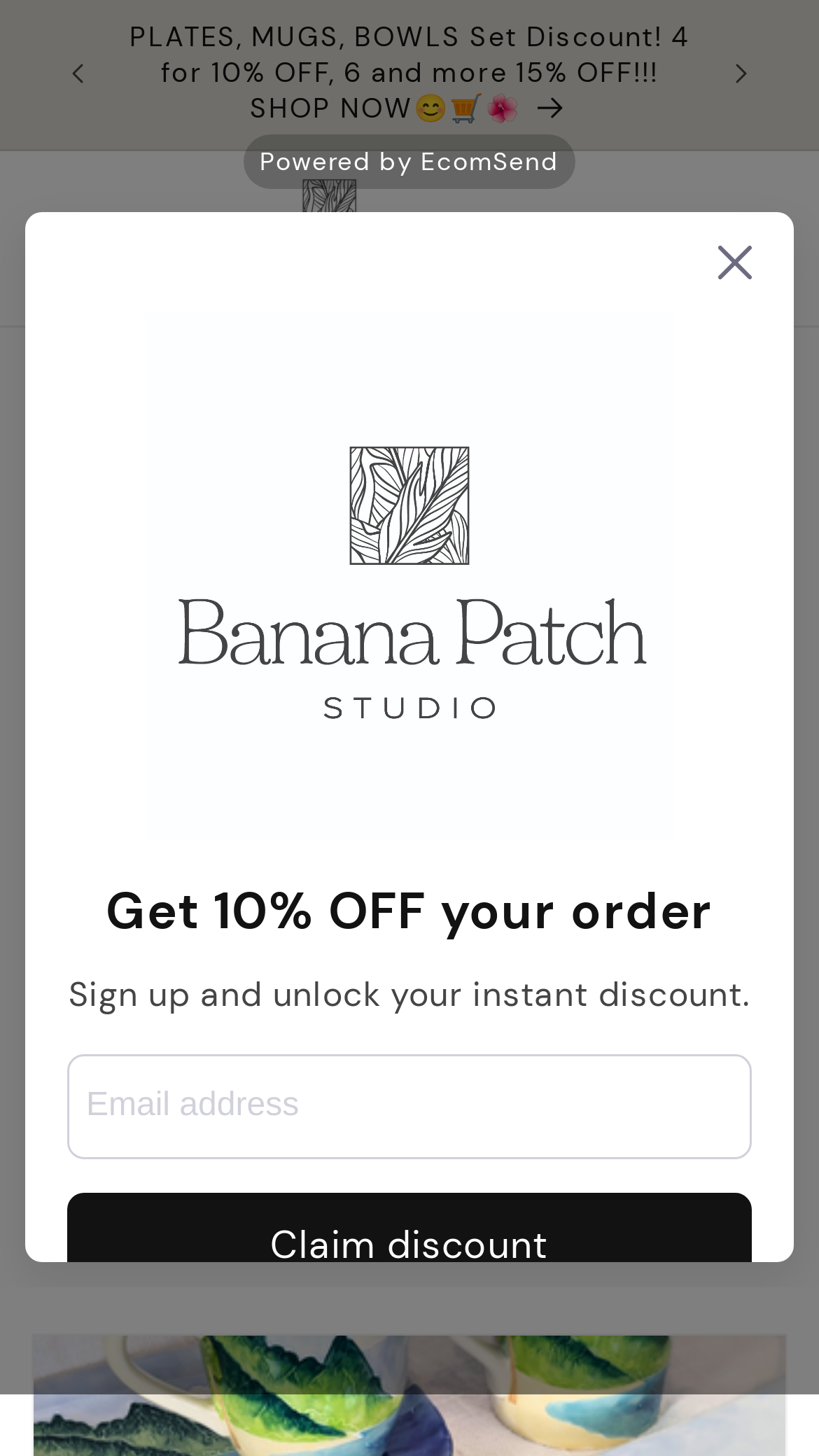What is the discount for buying 4 items?
Please give a detailed and elaborate answer to the question based on the image.

I found the answer by reading the announcement text 'PLATES, MUGS, BOWLS Set Discount! 4 for 10% OFF, 6 and more 15% OFF!!! SHOP NOW' which indicates that buying 4 items gives a 10% discount.